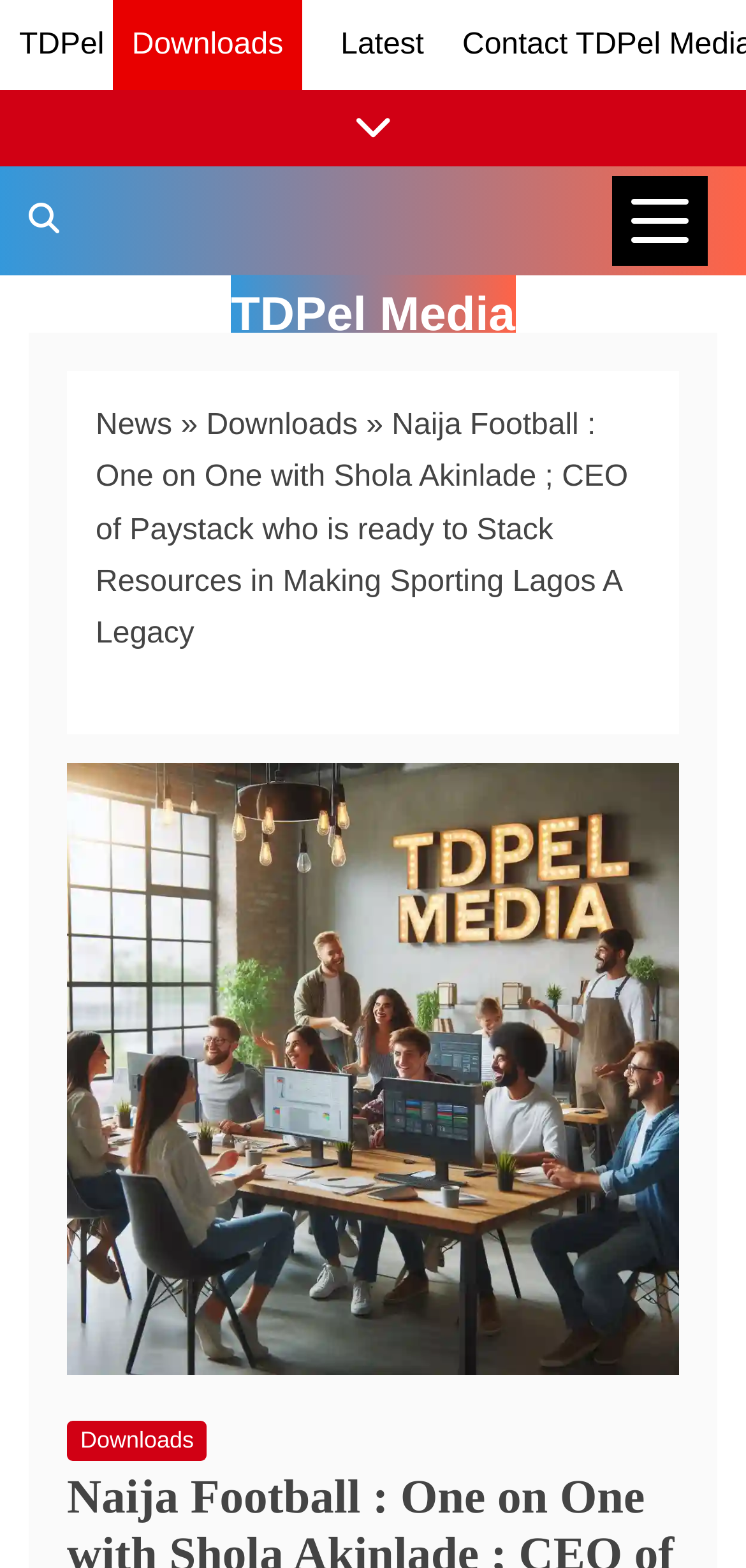Locate the bounding box of the UI element with the following description: "parent_node: Search name="s"".

None